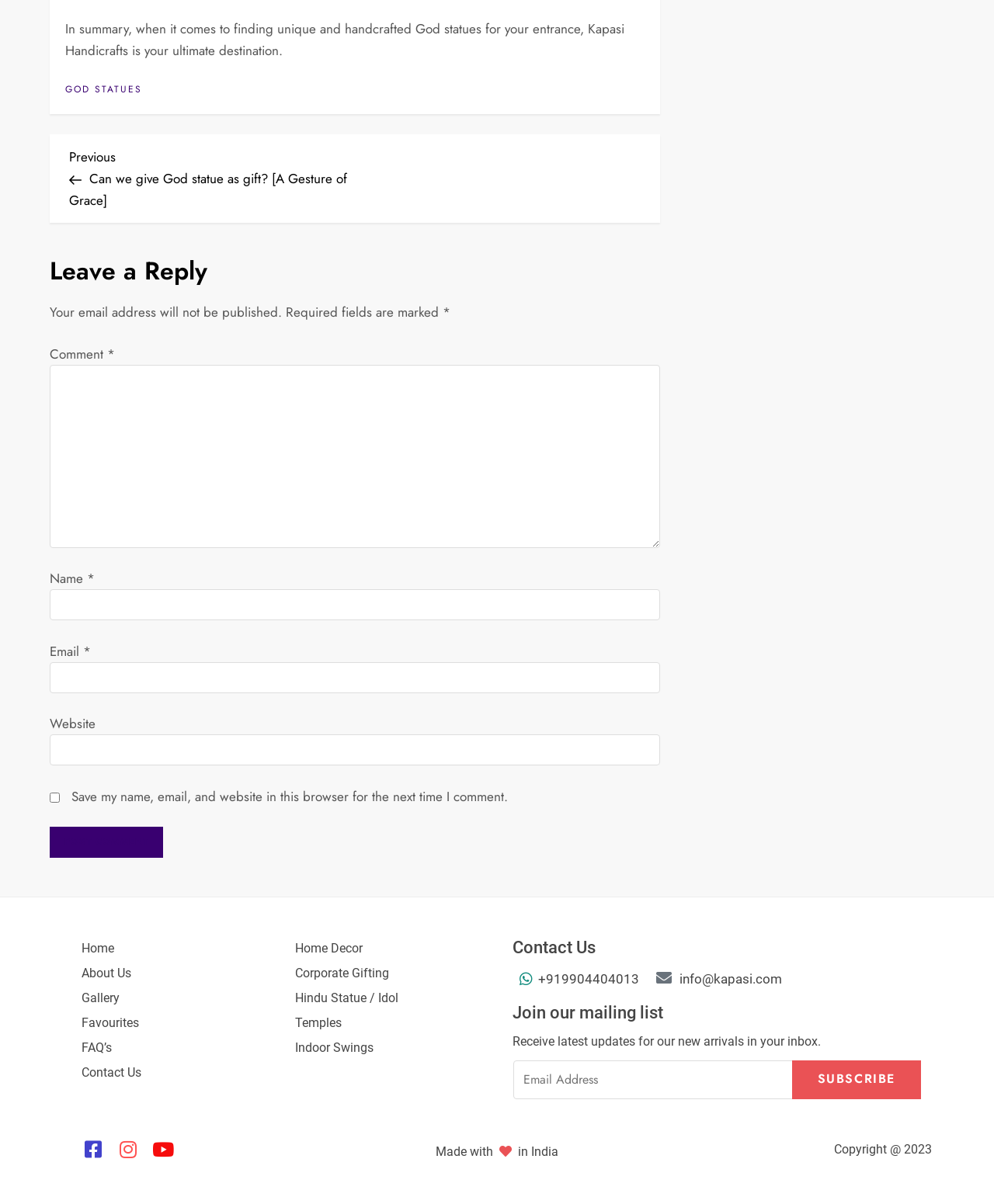Highlight the bounding box coordinates of the element that should be clicked to carry out the following instruction: "Click on the 'Post Comment' button". The coordinates must be given as four float numbers ranging from 0 to 1, i.e., [left, top, right, bottom].

[0.05, 0.687, 0.164, 0.712]